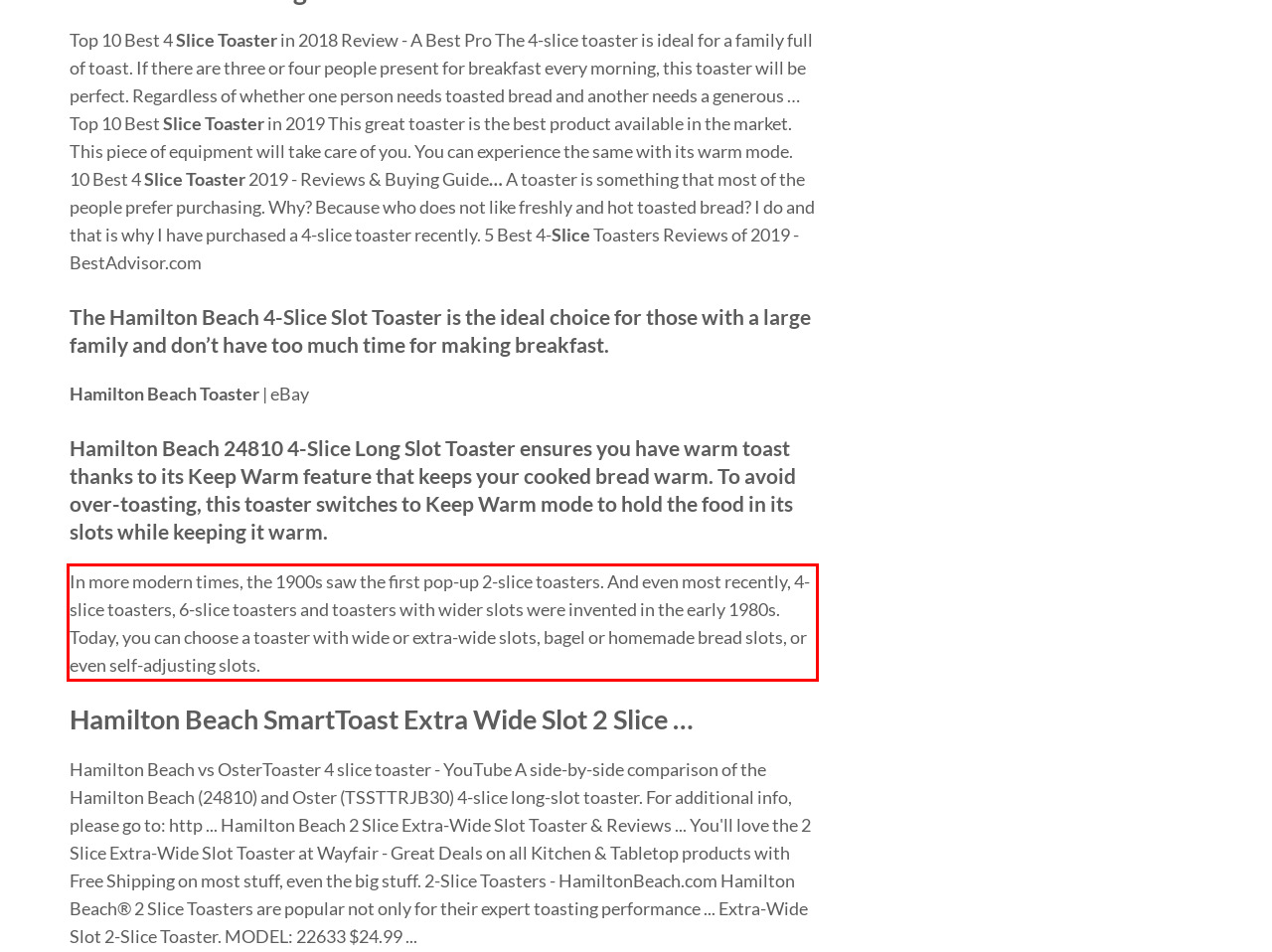Analyze the red bounding box in the provided webpage screenshot and generate the text content contained within.

In more modern times, the 1900s saw the first pop-up 2-slice toasters. And even most recently, 4-slice toasters, 6-slice toasters and toasters with wider slots were invented in the early 1980s. Today, you can choose a toaster with wide or extra-wide slots, bagel or homemade bread slots, or even self-adjusting slots.